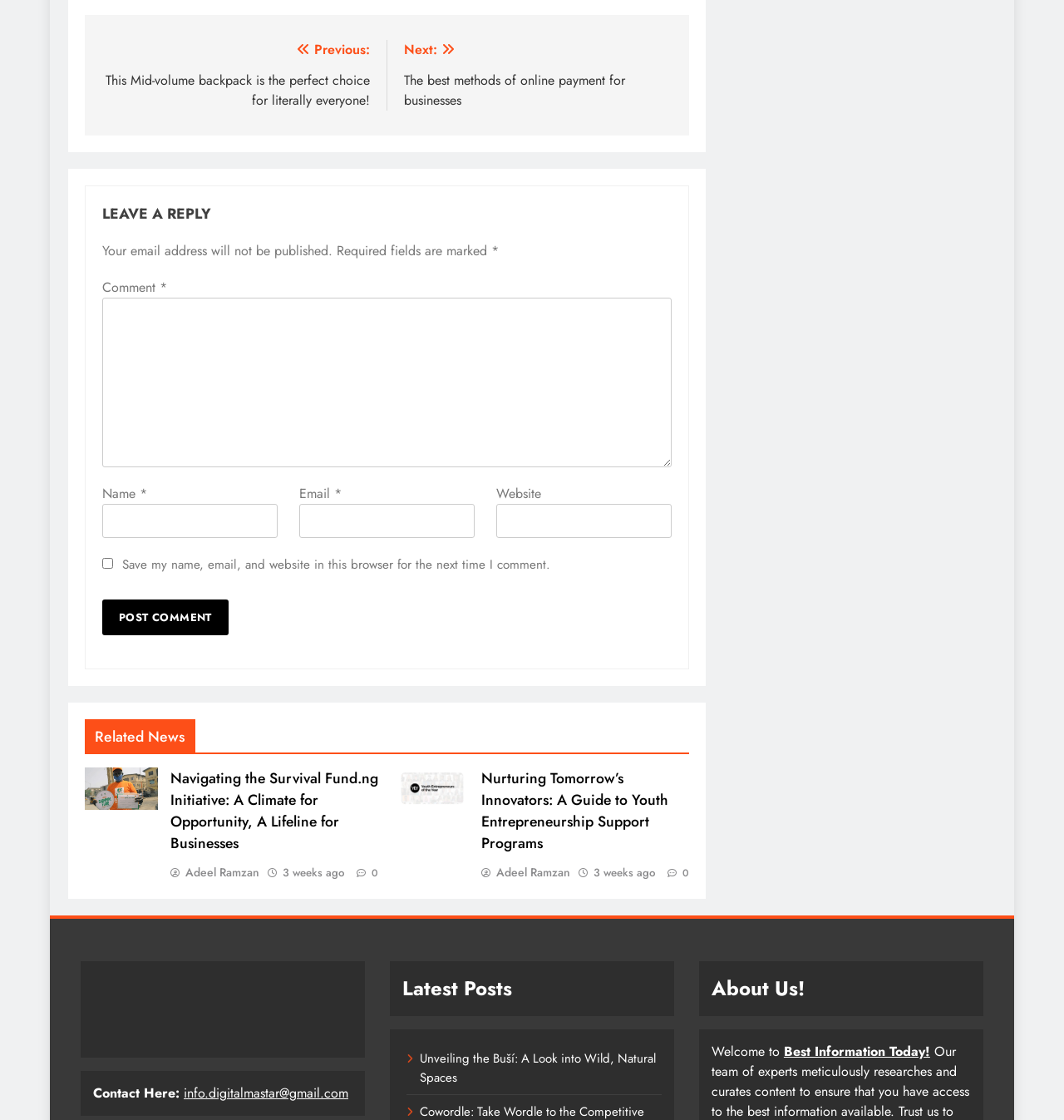Pinpoint the bounding box coordinates of the element you need to click to execute the following instruction: "Enter a comment". The bounding box should be represented by four float numbers between 0 and 1, in the format [left, top, right, bottom].

[0.096, 0.266, 0.631, 0.417]